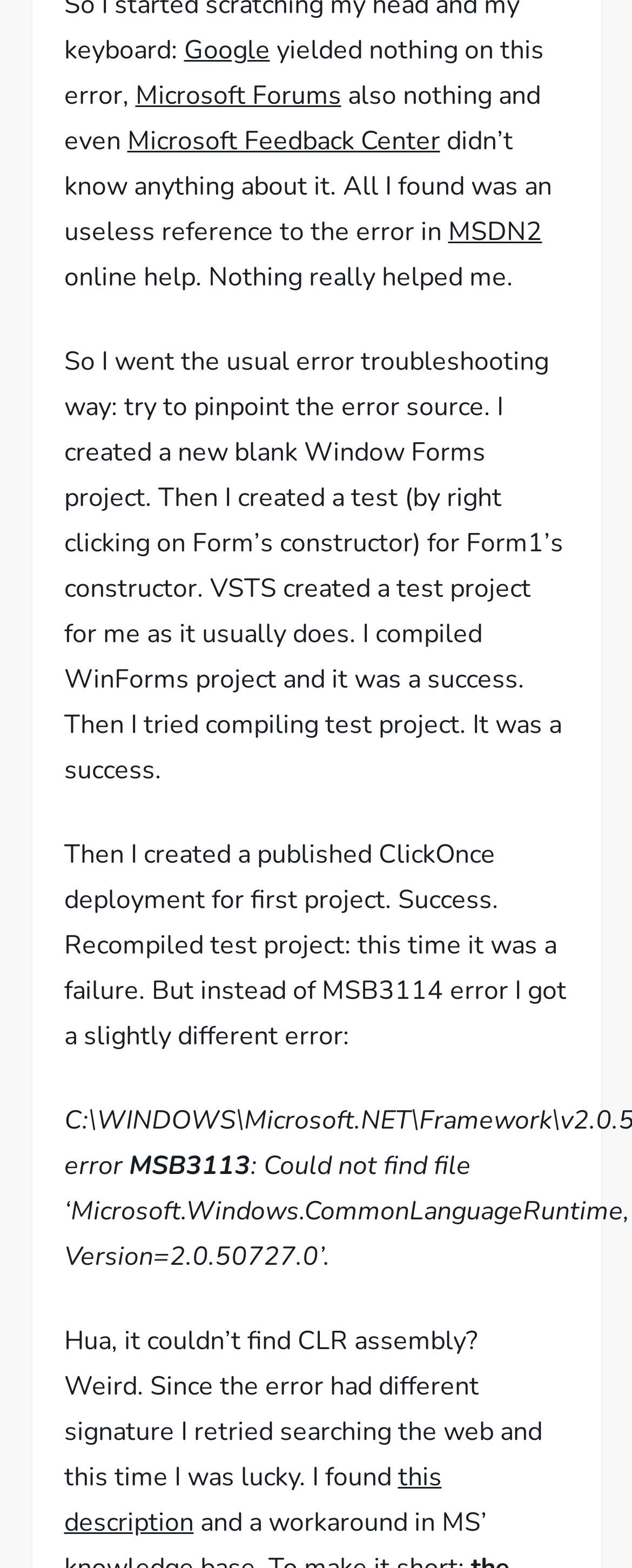What is the type of project created by the author?
Please ensure your answer to the question is detailed and covers all necessary aspects.

The author creates a new blank Window Forms project to troubleshoot the error, and then creates a test project for it.